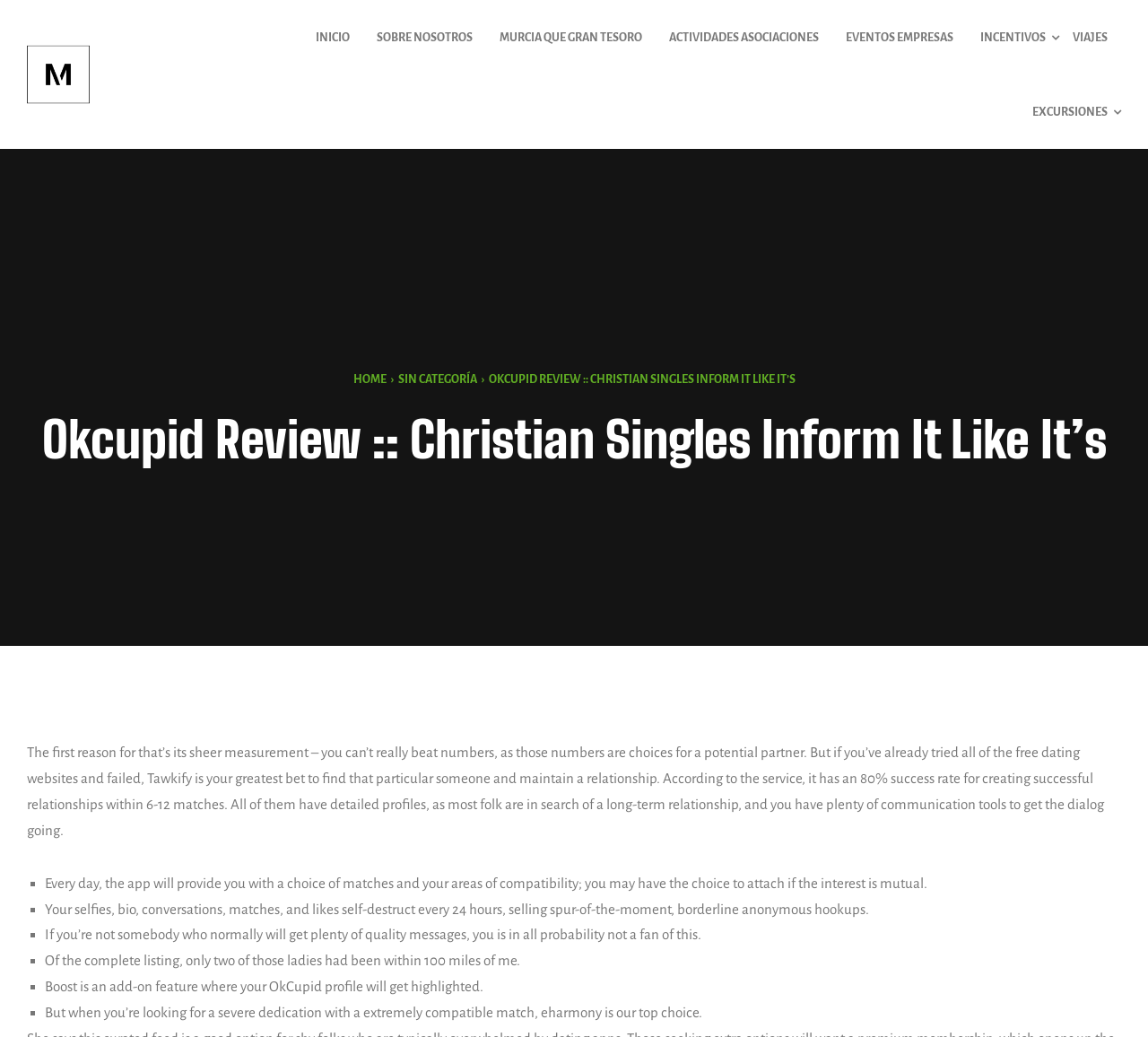Locate the bounding box of the UI element based on this description: "Actividades Asociaciones". Provide four float numbers between 0 and 1 as [left, top, right, bottom].

[0.571, 0.0, 0.725, 0.072]